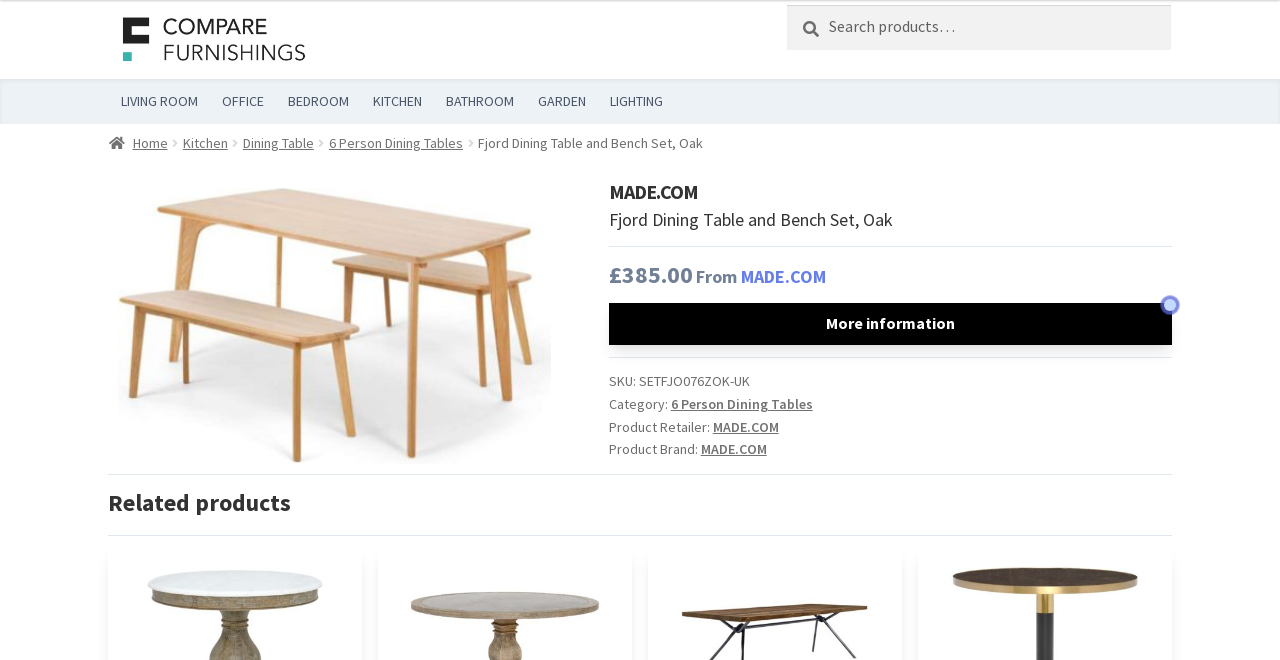Locate the bounding box coordinates of the item that should be clicked to fulfill the instruction: "Go to LIVING ROOM page".

[0.095, 0.138, 0.155, 0.168]